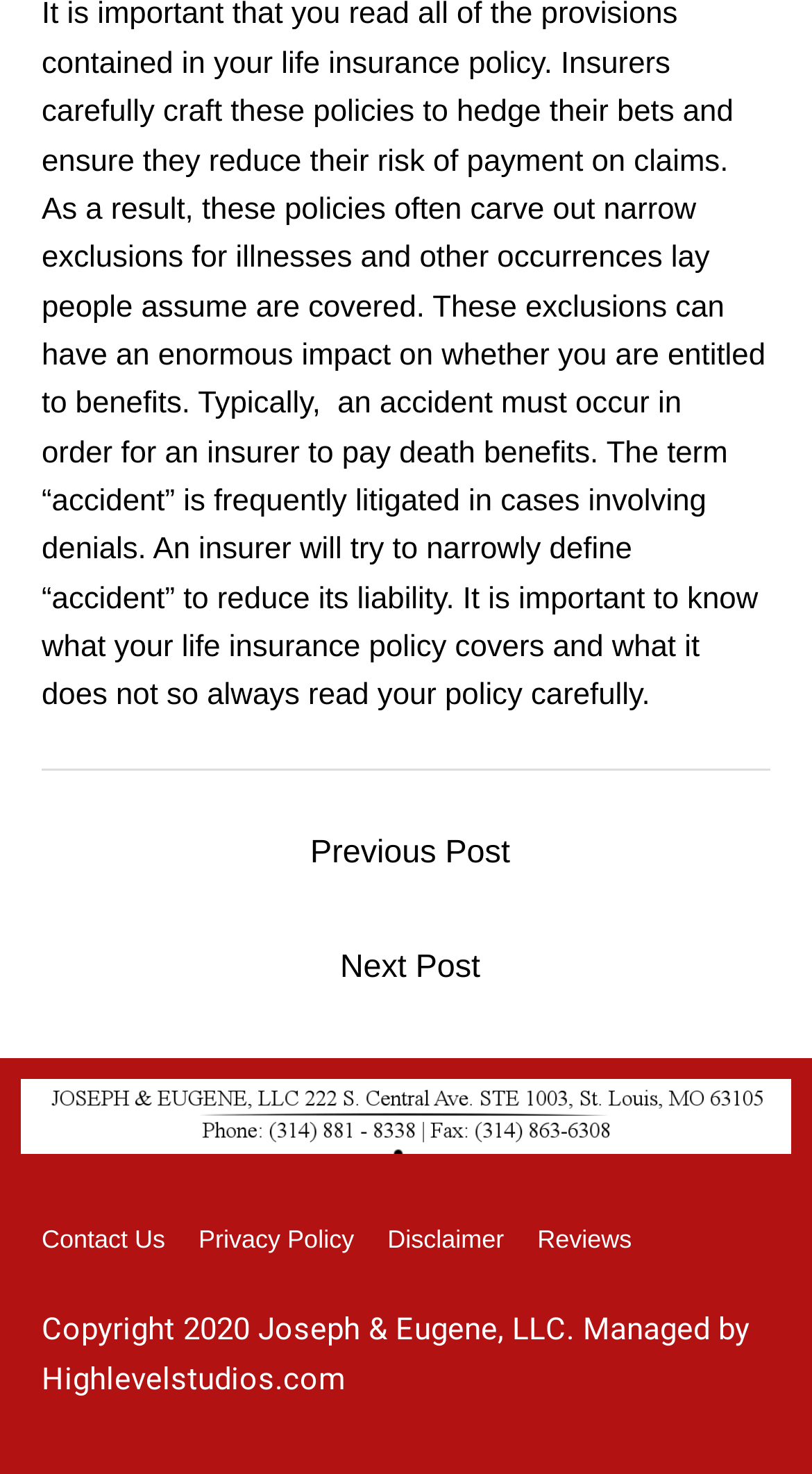Find the coordinates for the bounding box of the element with this description: "Disclaimer".

[0.477, 0.825, 0.621, 0.858]